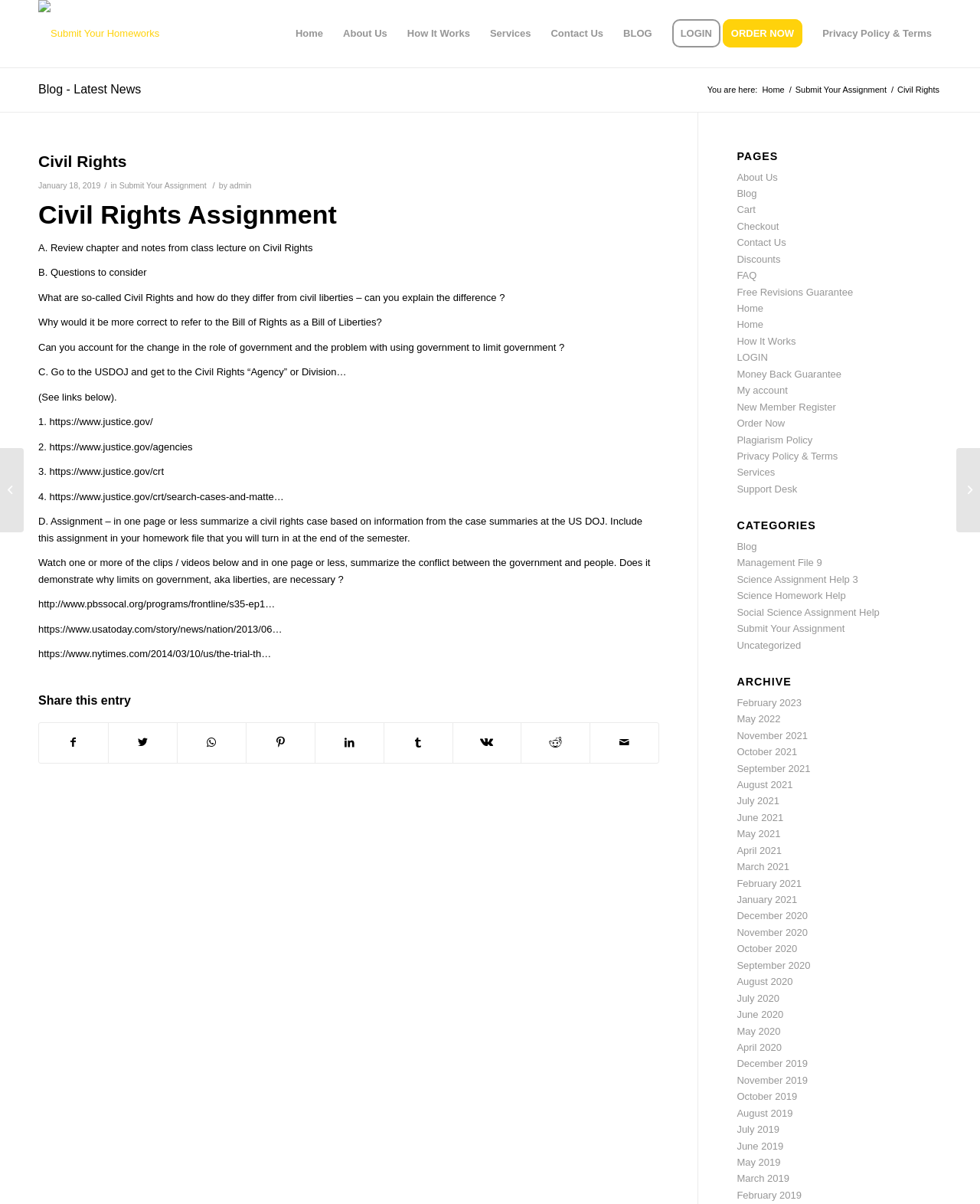Locate the bounding box coordinates of the clickable part needed for the task: "Go to the 'About Us' page".

[0.34, 0.0, 0.405, 0.056]